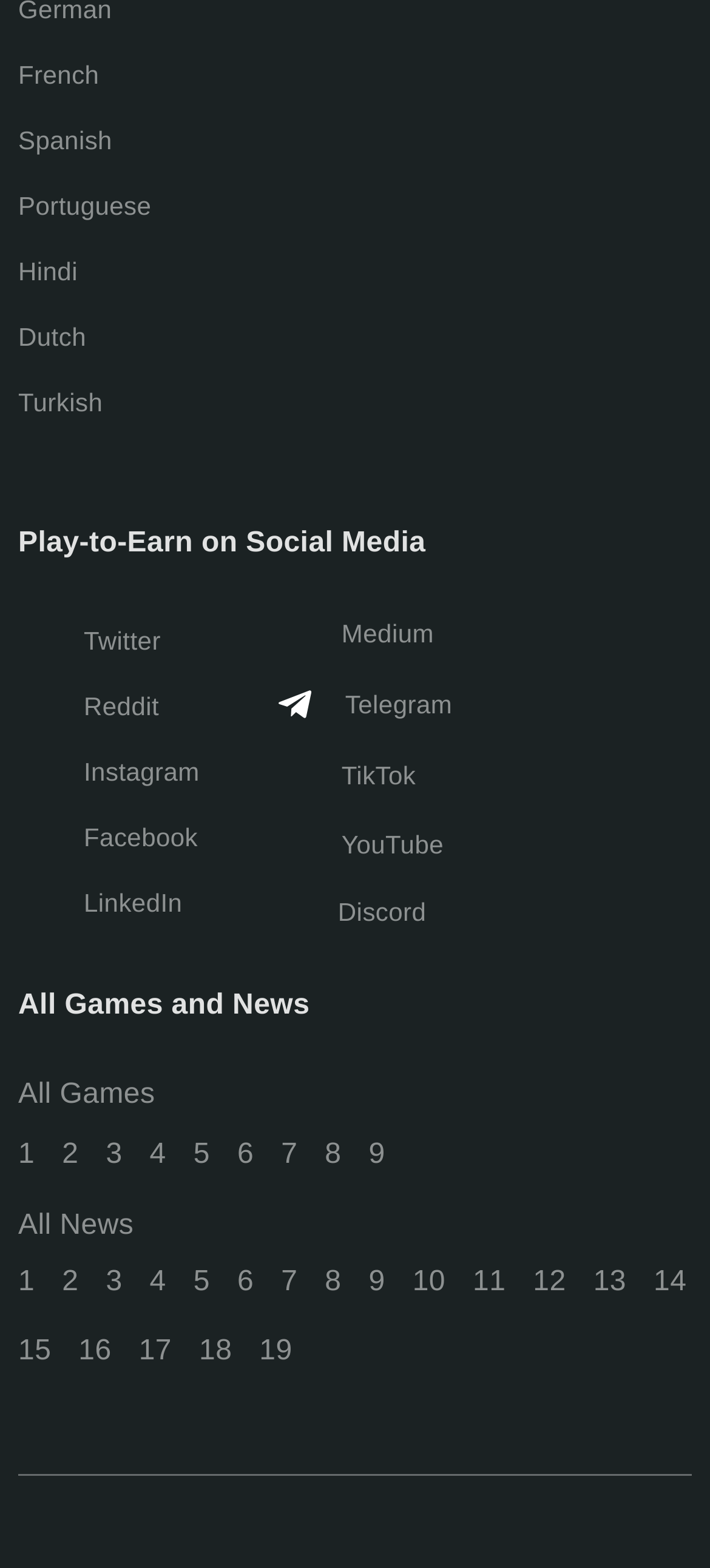Select the bounding box coordinates of the element I need to click to carry out the following instruction: "Visit the YouTube channel".

[0.481, 0.527, 0.625, 0.551]